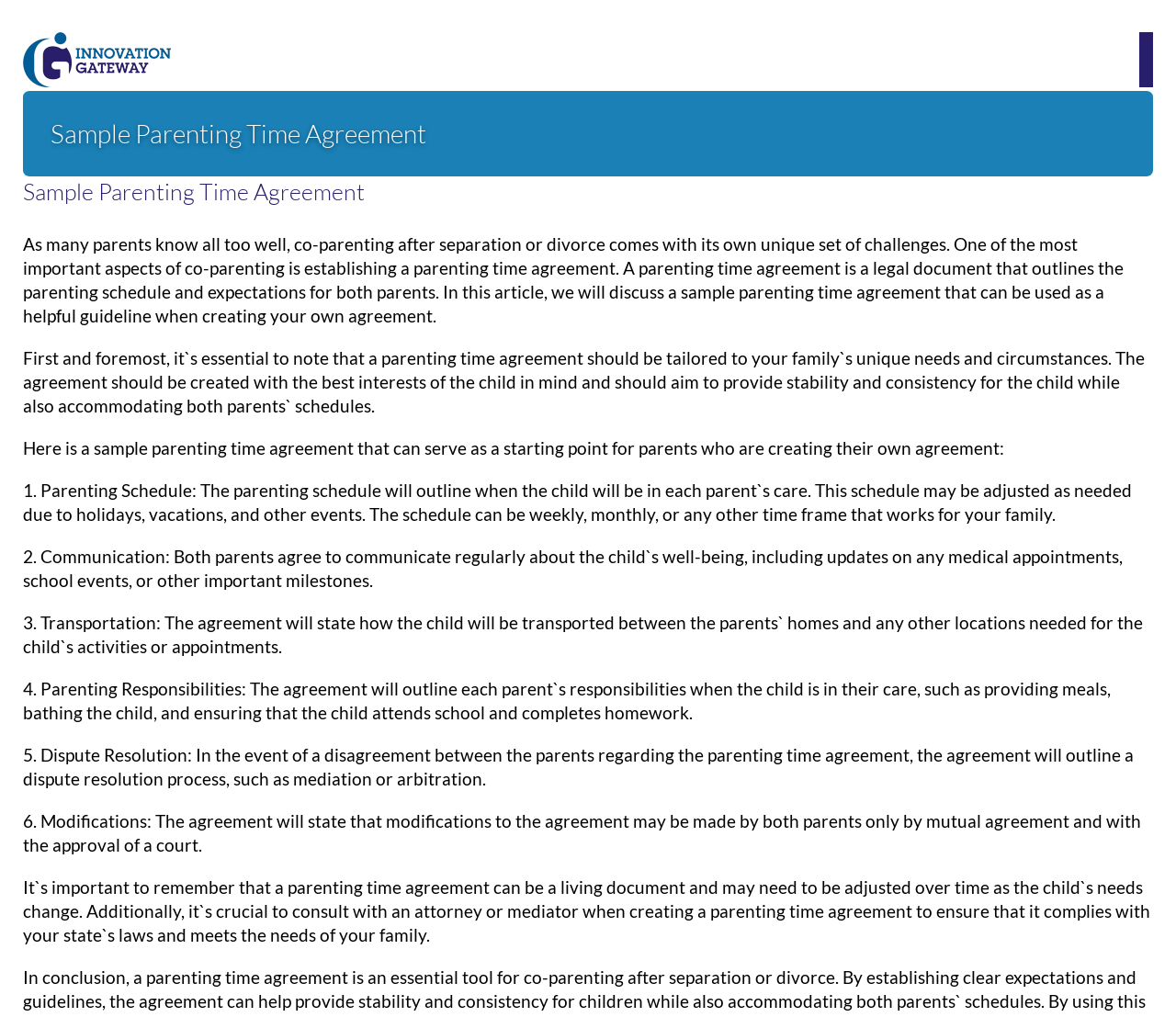How many aspects of co-parenting are mentioned in the article?
Using the information from the image, provide a comprehensive answer to the question.

The article mentions six aspects of co-parenting, including parenting schedule, communication, transportation, parenting responsibilities, dispute resolution, and modifications.